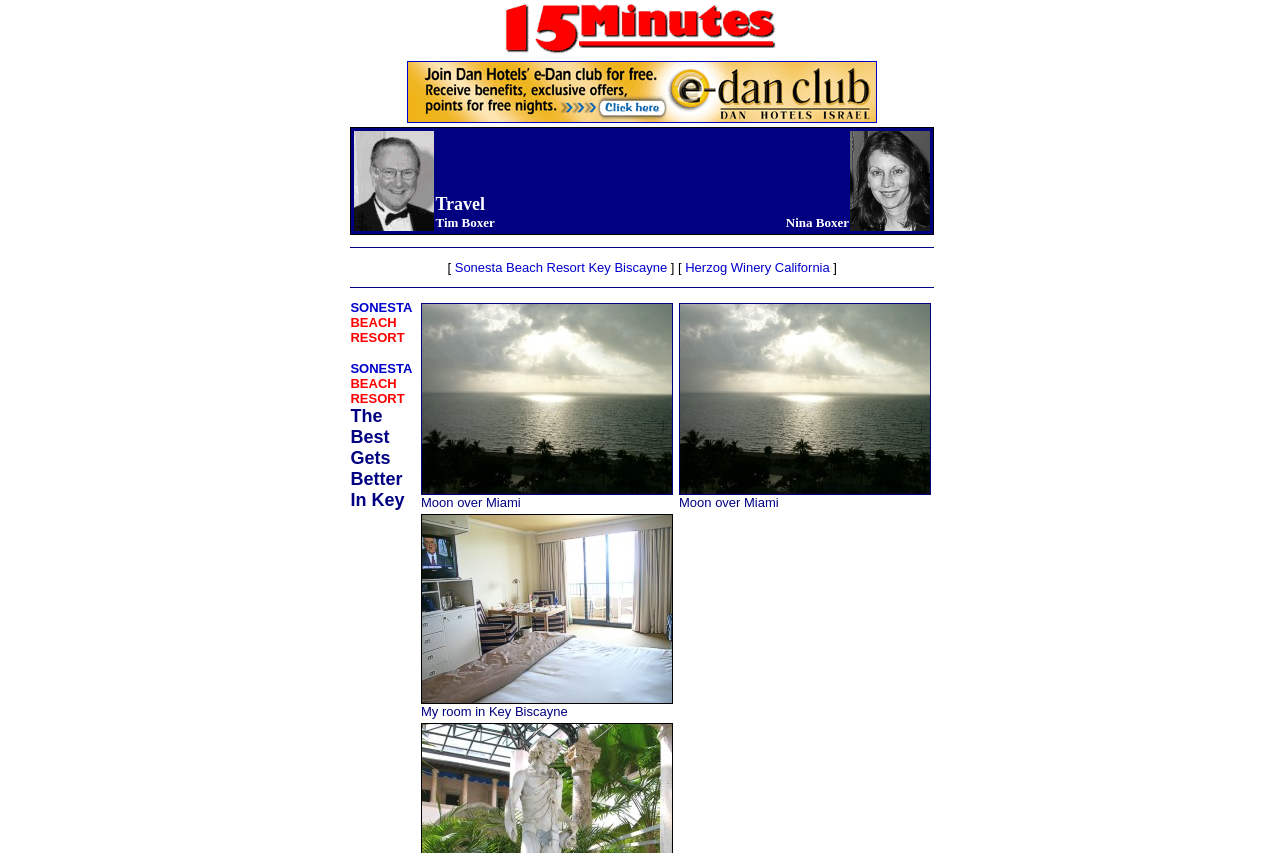Determine the bounding box for the described HTML element: "name="top"". Ensure the coordinates are four float numbers between 0 and 1 in the format [left, top, right, bottom].

[0.394, 0.047, 0.606, 0.067]